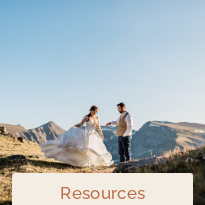Respond to the following query with just one word or a short phrase: 
What is the color of the sky in the image?

blue